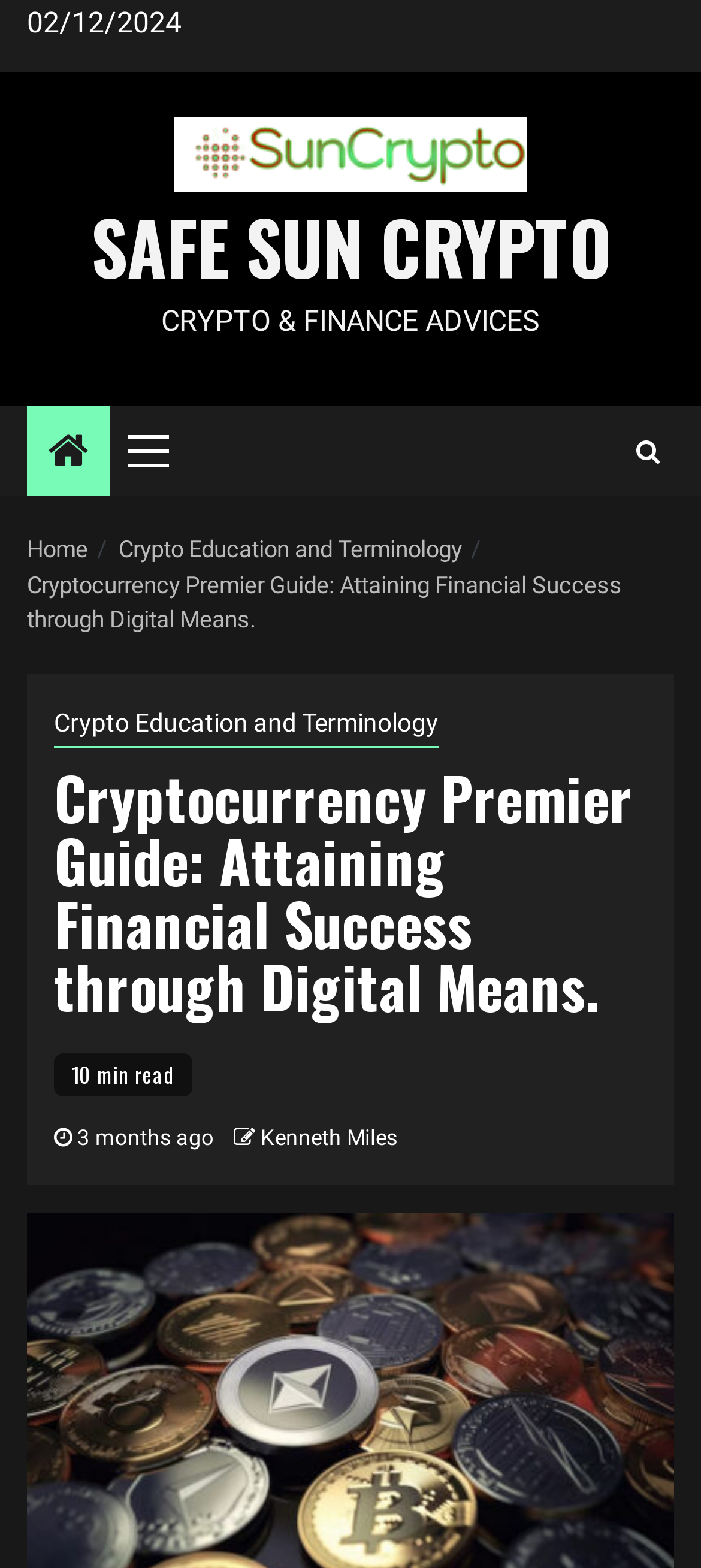Please find the bounding box coordinates of the clickable region needed to complete the following instruction: "Read the article about 'Cryptocurrency Premier Guide'". The bounding box coordinates must consist of four float numbers between 0 and 1, i.e., [left, top, right, bottom].

[0.077, 0.488, 0.923, 0.649]